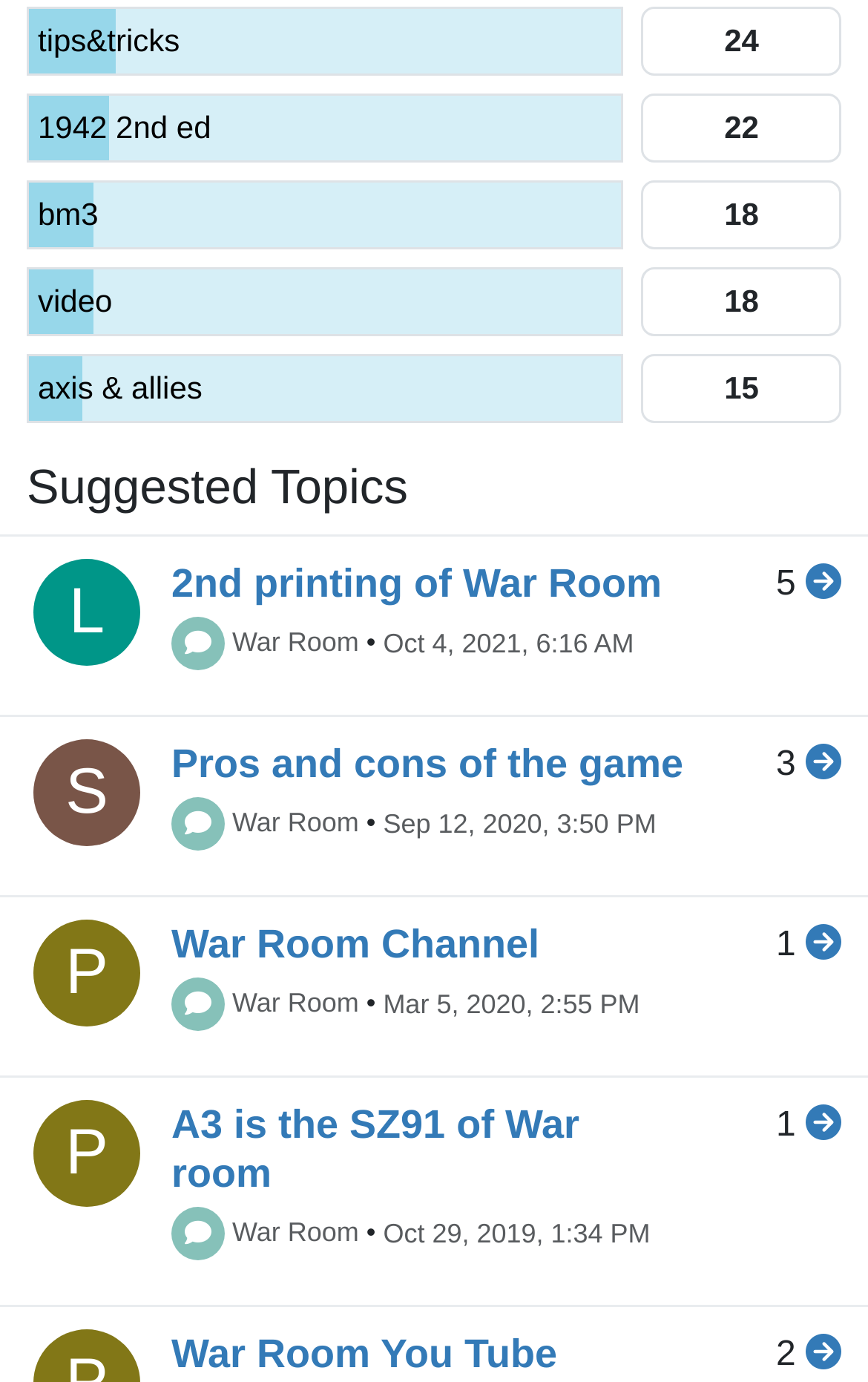Please predict the bounding box coordinates of the element's region where a click is necessary to complete the following instruction: "Visit the 'A3 is the SZ91 of War room' topic". The coordinates should be represented by four float numbers between 0 and 1, i.e., [left, top, right, bottom].

[0.197, 0.797, 0.795, 0.868]